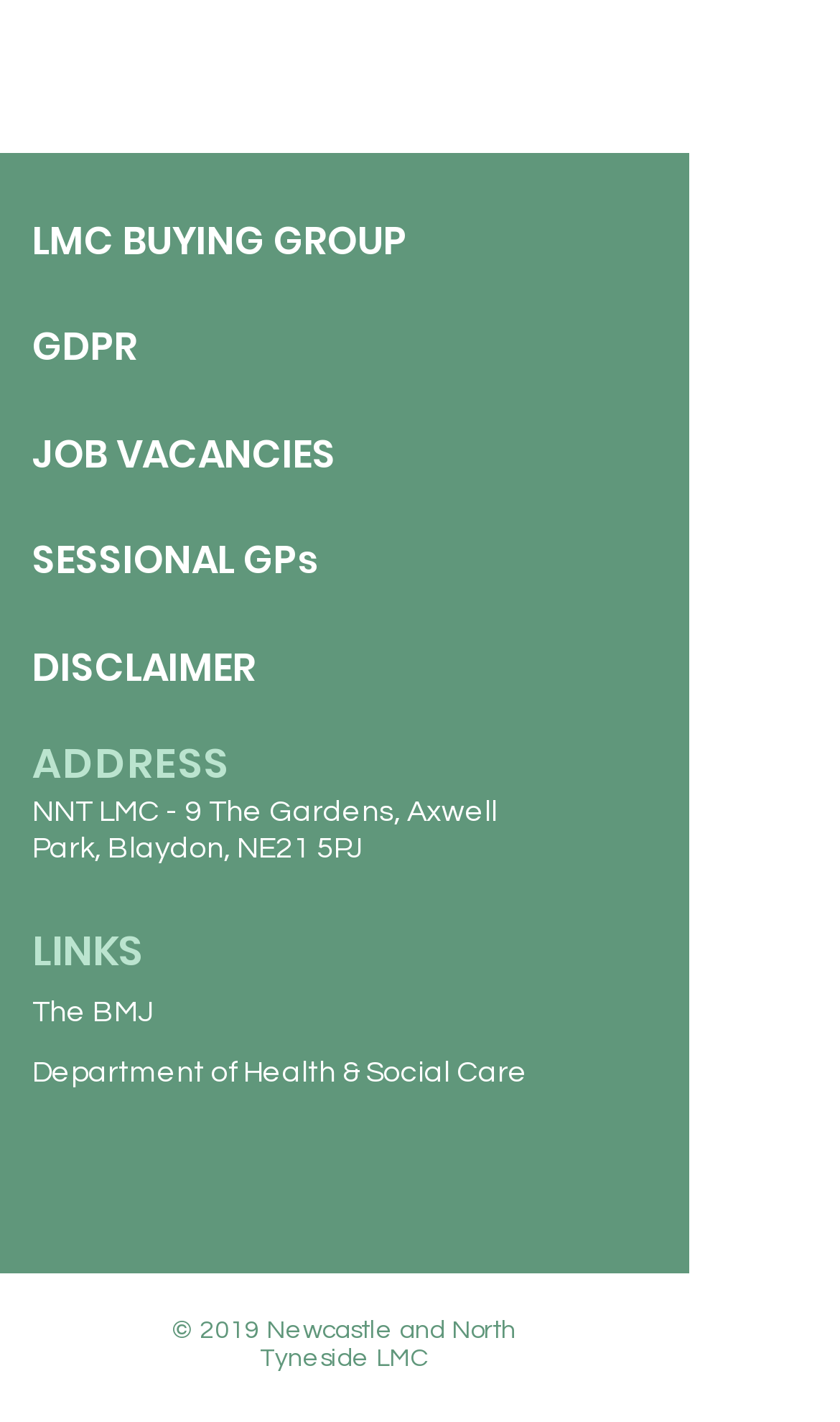Please predict the bounding box coordinates of the element's region where a click is necessary to complete the following instruction: "Visit JOB VACANCIES". The coordinates should be represented by four float numbers between 0 and 1, i.e., [left, top, right, bottom].

[0.038, 0.288, 0.449, 0.352]